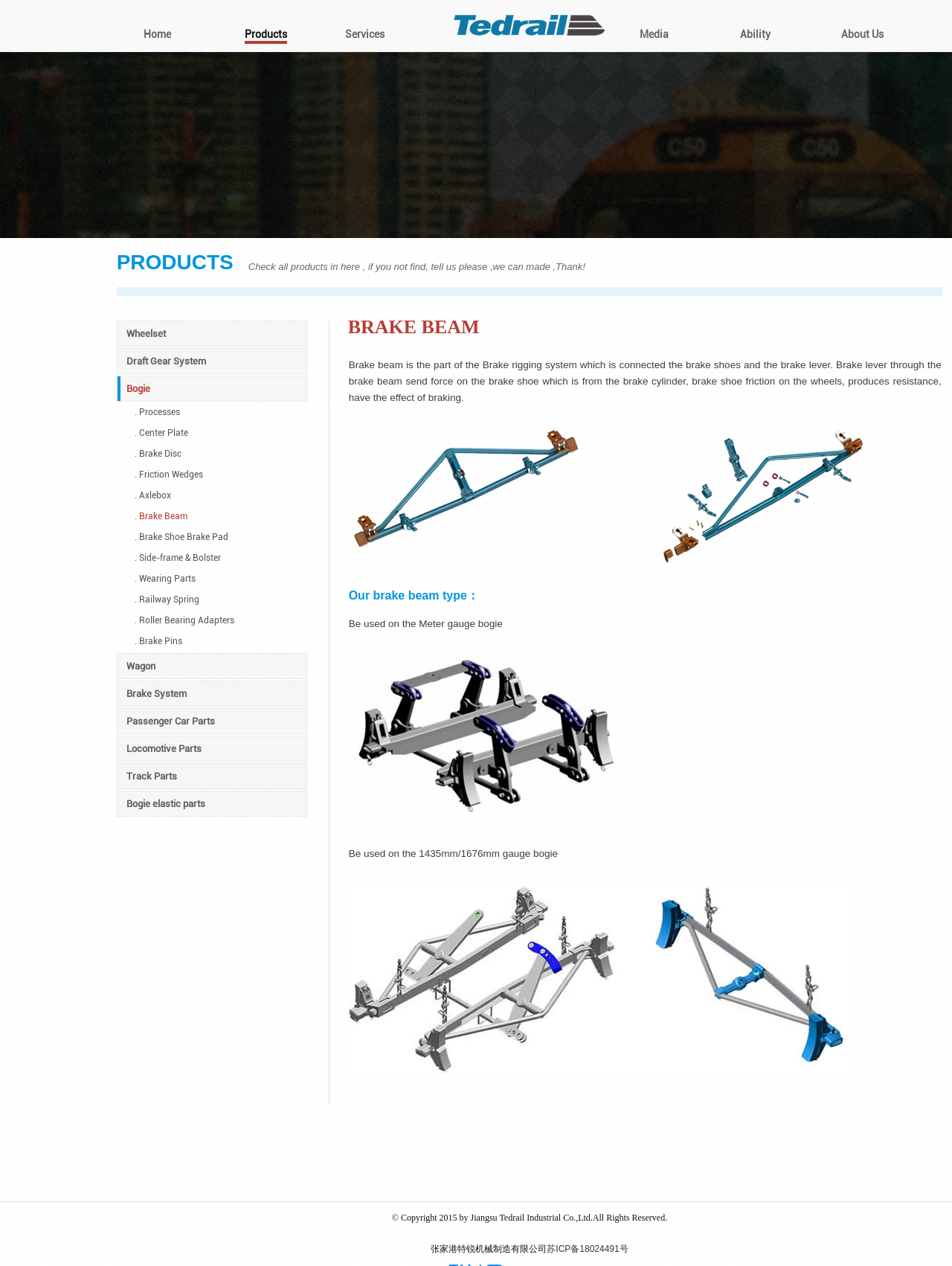Using the provided element description: ". Railway Spring", determine the bounding box coordinates of the corresponding UI element in the screenshot.

[0.122, 0.467, 0.322, 0.48]